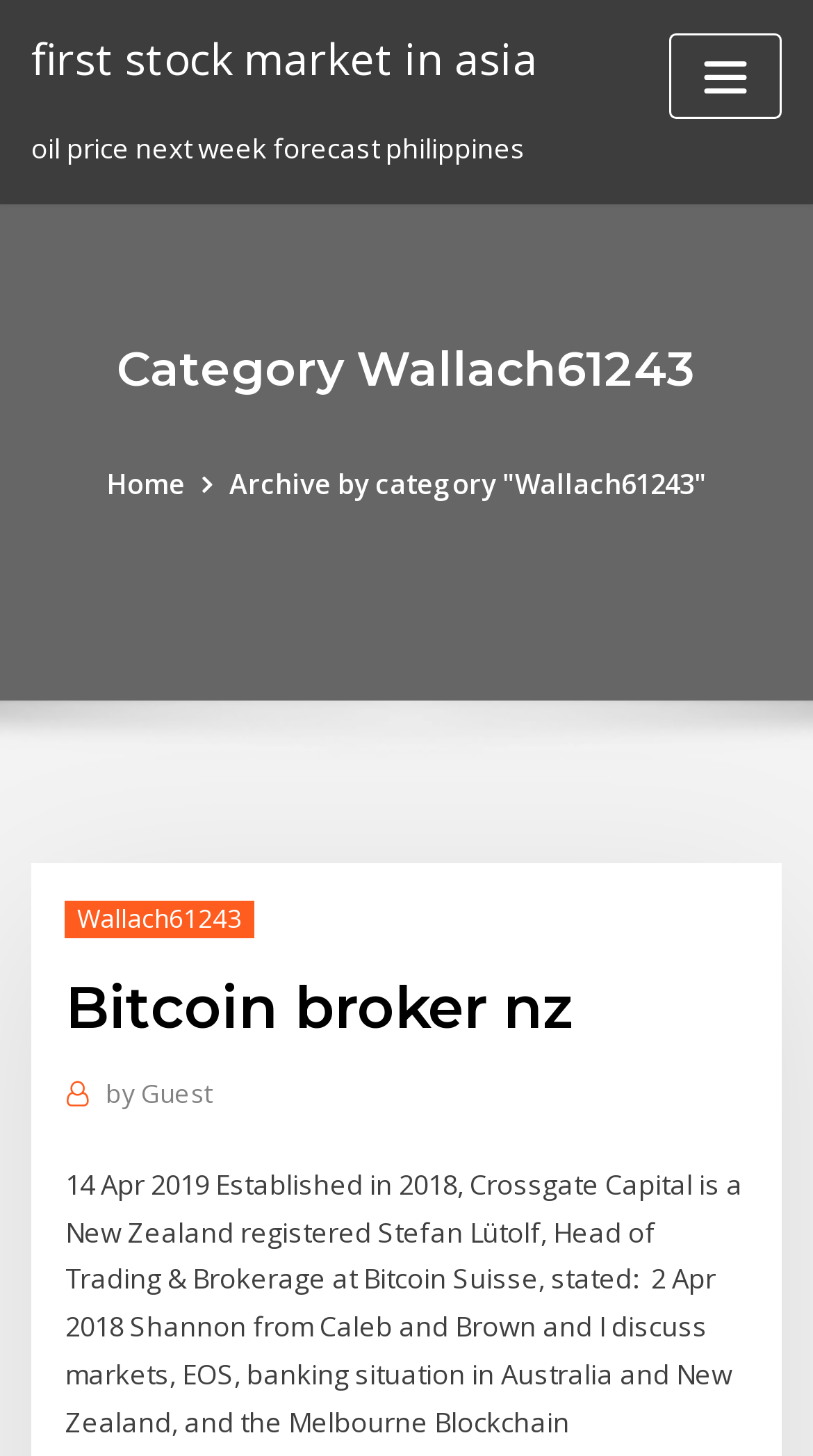Give a detailed account of the webpage's layout and content.

The webpage appears to be a blog or article page related to Bitcoin and finance. At the top-left corner, there is a link to the "first stock market in Asia". Below it, there is a static text block containing a forecast for oil prices in the Philippines for the next week. 

On the top-right corner, there is a button to toggle navigation, which is currently not expanded. 

Below the top section, there is a heading titled "Category Wallach61243" that spans across the page. Underneath this heading, there are two links: "Home" on the left and "Archive by category 'Wallach61243'" on the right. The latter link has a sub-link to "Wallach61243" positioned below it.

Further down, there is a header section containing a heading titled "Bitcoin broker nz". Below this header, there is a link to an article or post written by "Guest". 

The main content of the page is a static text block that occupies most of the page's width and height. The text discusses Crossgate Capital, a New Zealand-registered company, and features a quote from Stefan Lütolf, Head of Trading & Brokerage at Bitcoin Suisse. The text also mentions a discussion about markets, EOS, and the banking situation in Australia and New Zealand.